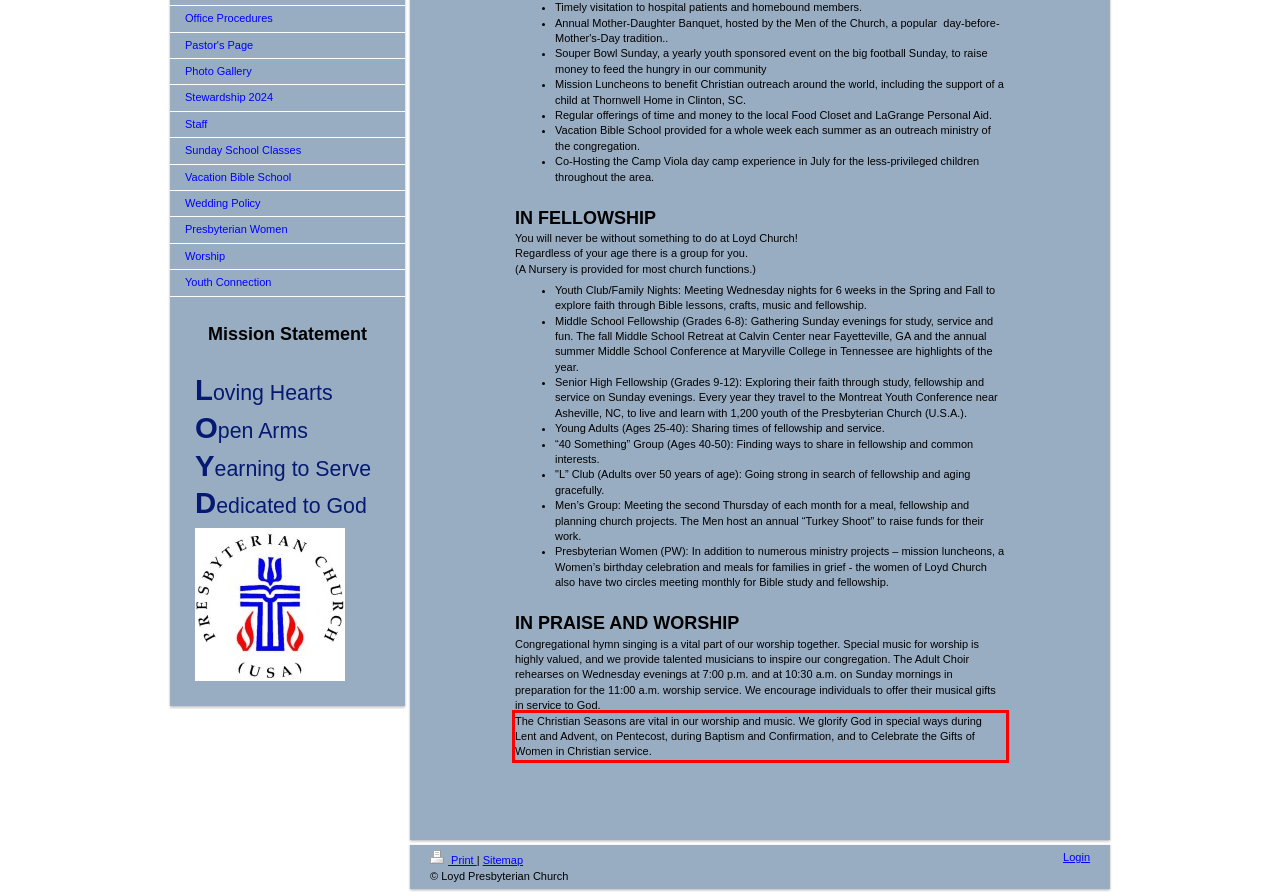Please take the screenshot of the webpage, find the red bounding box, and generate the text content that is within this red bounding box.

The Christian Seasons are vital in our worship and music. We glorify God in special ways during Lent and Advent, on Pentecost, during Baptism and Confirmation, and to Celebrate the Gifts of Women in Christian service.